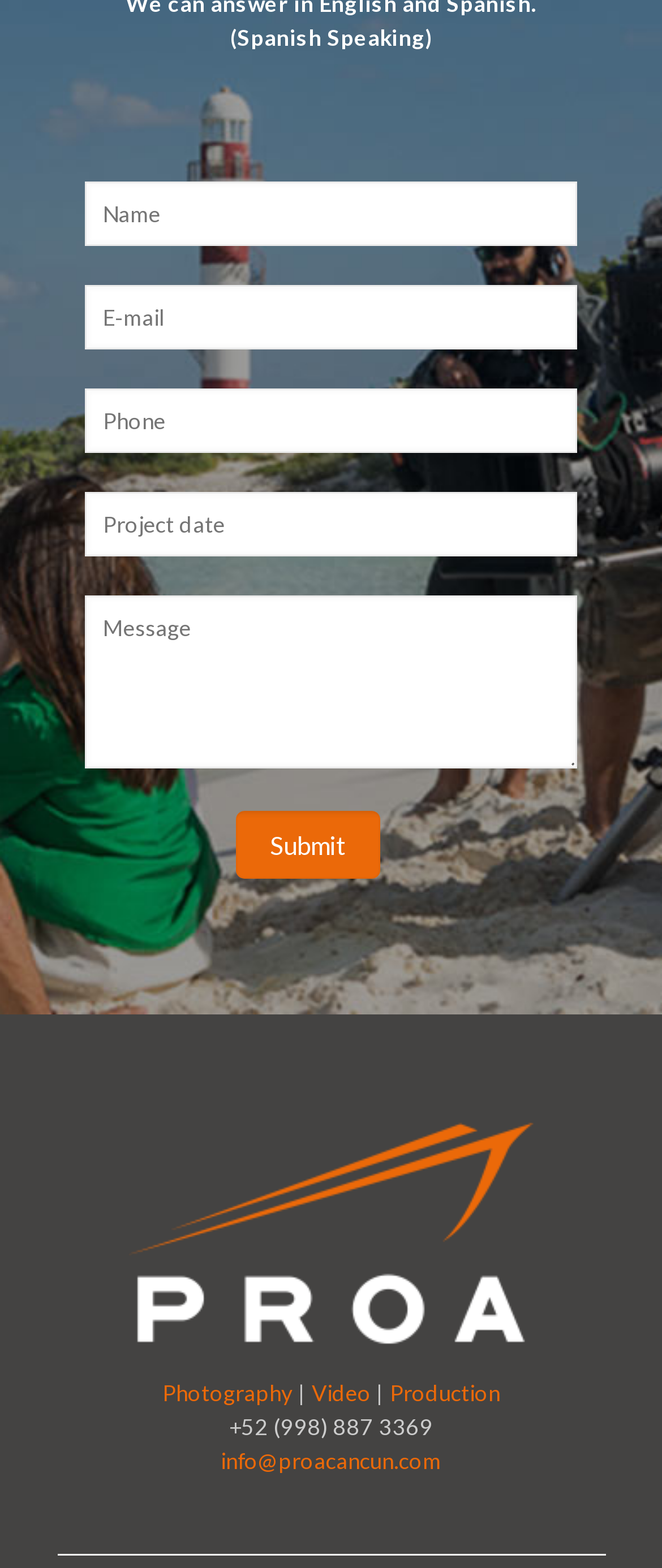Locate the bounding box of the UI element described by: "value="Submit"" in the given webpage screenshot.

[0.356, 0.518, 0.574, 0.561]